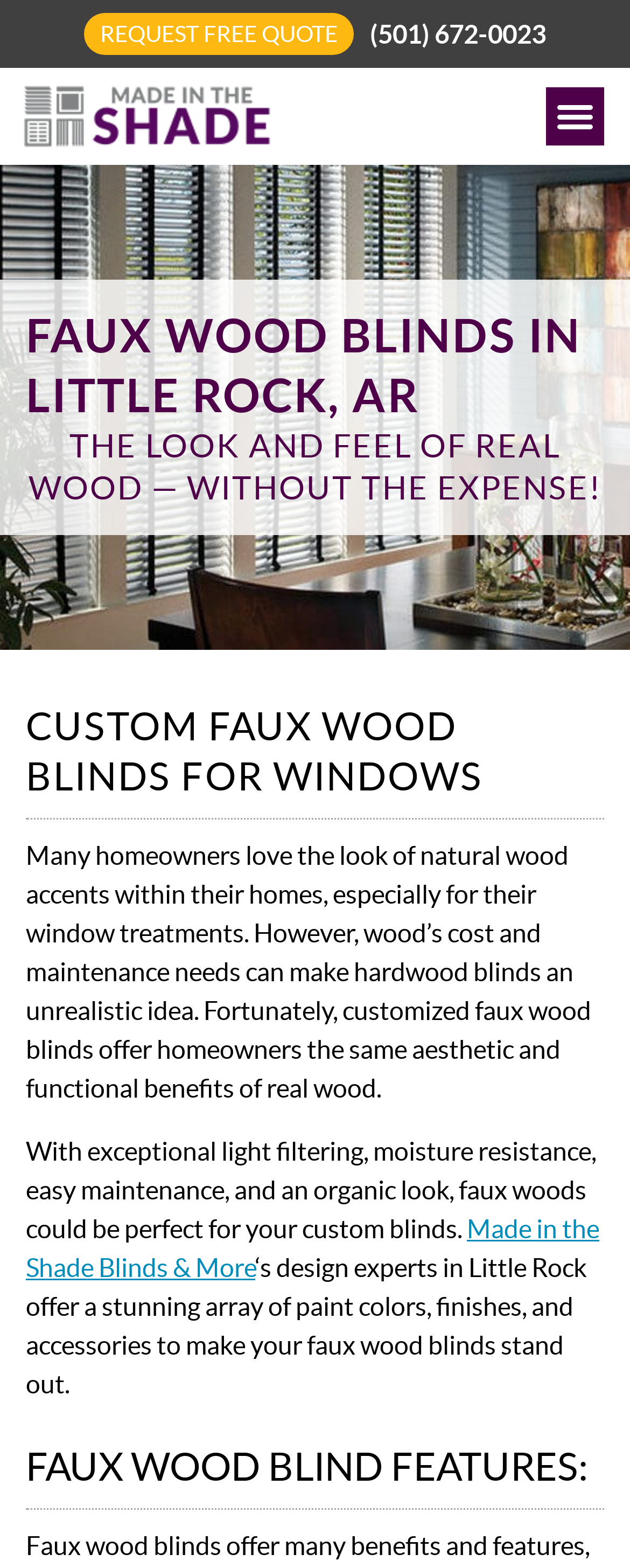Answer the question in a single word or phrase:
What can be customized for windows?

Faux wood blinds